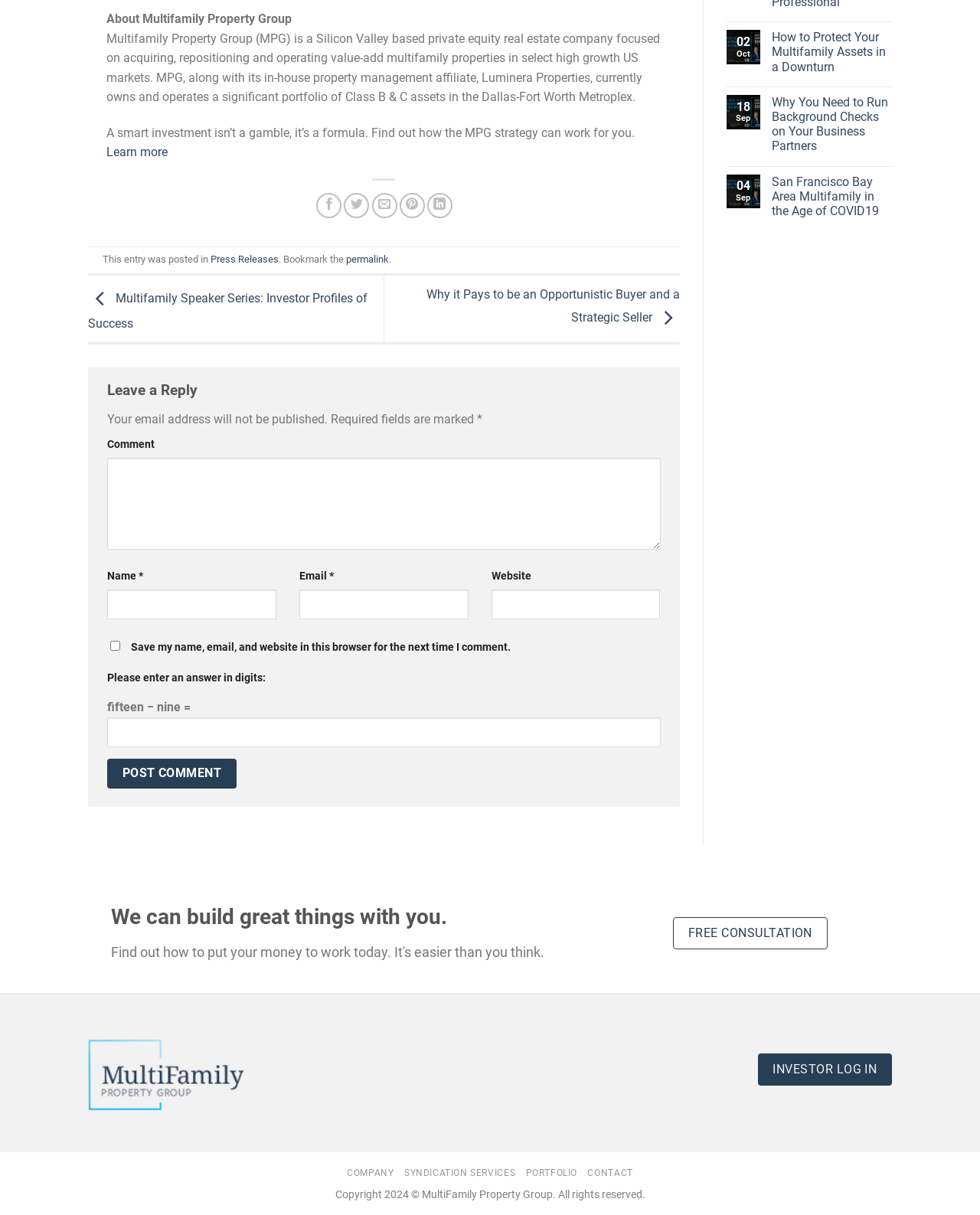For the given element description name="your-email", determine the bounding box coordinates of the UI element. The coordinates should follow the format (top-left x, top-left y, bottom-right x, bottom-right y) and be within the range of 0 to 1.

None